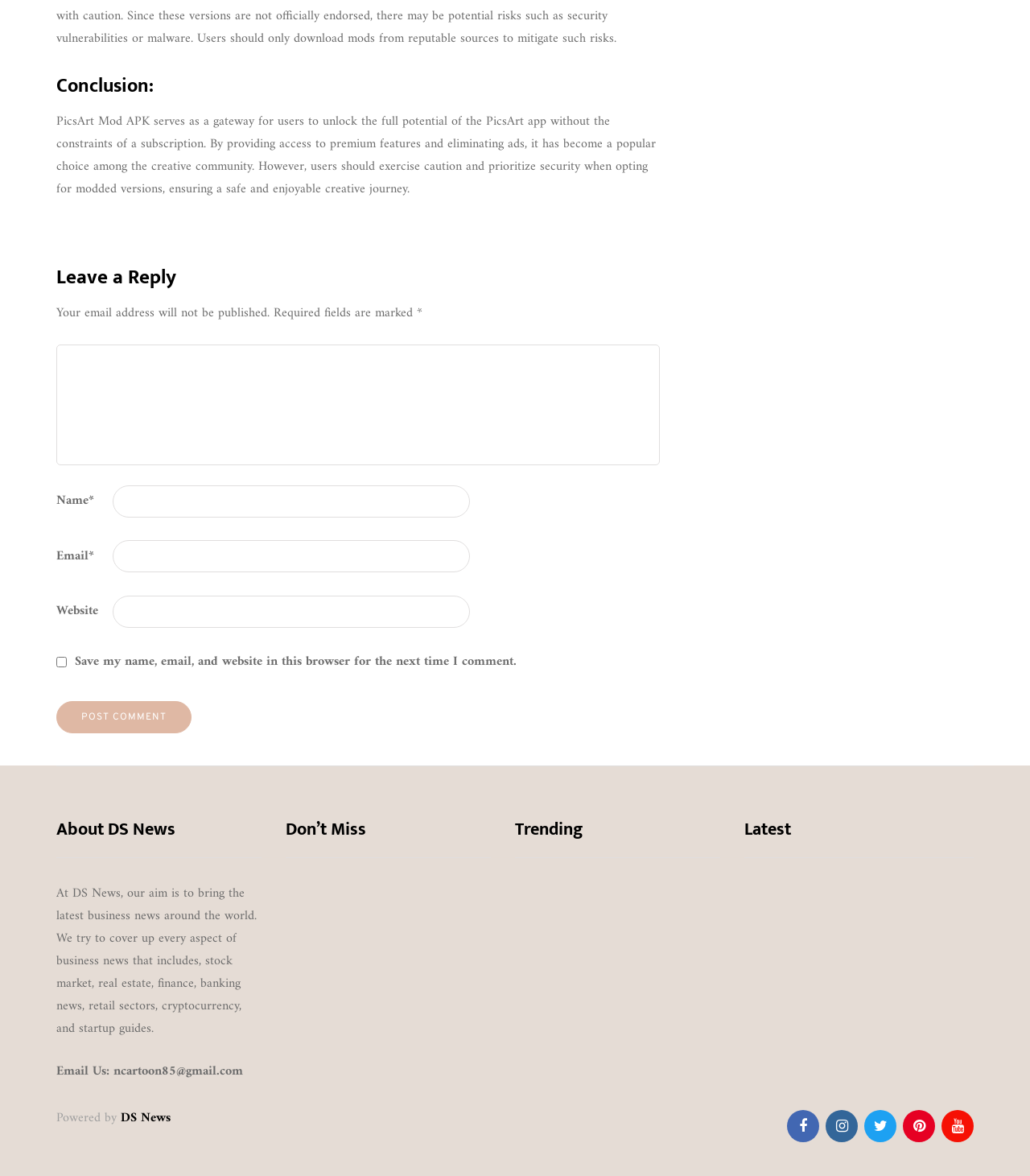Please determine the bounding box coordinates for the UI element described here. Use the format (top-left x, top-left y, bottom-right x, bottom-right y) with values bounded between 0 and 1: parent_node: Email* name="email"

[0.109, 0.459, 0.456, 0.487]